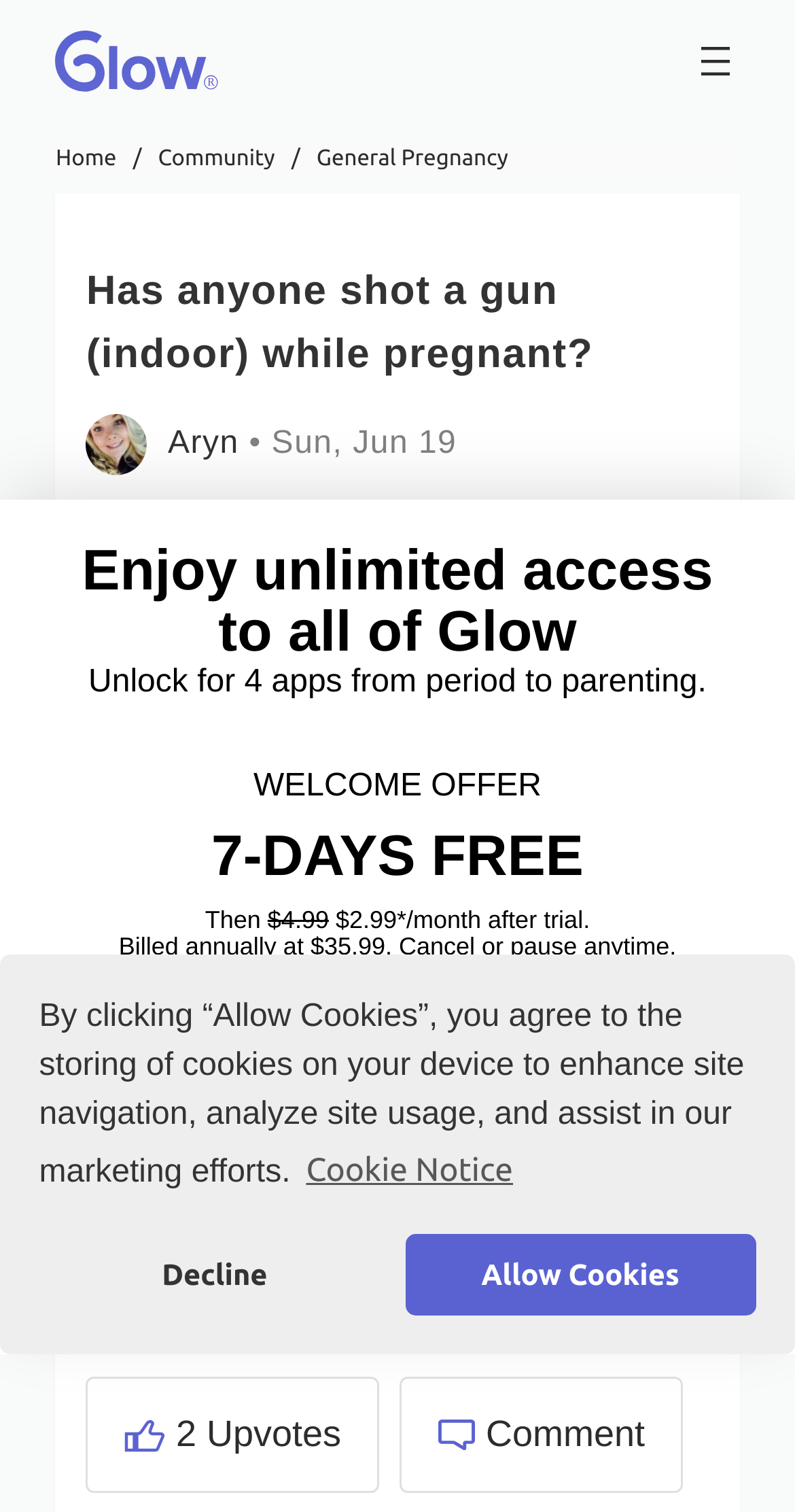Create a detailed summary of all the visual and textual information on the webpage.

This webpage appears to be a community forum or discussion board, specifically focused on pregnancy-related topics. At the top of the page, there is a cookie consent dialog with three buttons: "Learn more about cookies", "Deny cookies", and "Allow cookies". Below this dialog, there is a navigation menu with a button to open a menu, and a series of links to different sections of the website, including "Home", "Community", and "General Pregnancy".

The main content of the page is a discussion thread, with a heading that reads "Has anyone shot a gun (indoor) while pregnant?" The thread is started by a user named Aryn, and includes a timestamp indicating when the post was made. The post itself is not explicitly described, but it appears to be a personal anecdote or question related to pregnancy and gun ownership.

Below the post, there are several interactive elements, including a button to upvote the post (with 2 upvotes currently), and a button to comment on the post. There are also several images scattered throughout the page, including a small icon next to the upvote and comment buttons, and a larger image at the top of the page that may be a logo or avatar.

At the bottom of the page, there is a small note that reads "*Please leave rude comments somewhere else :)", suggesting that the community values respectful and polite discourse. Overall, the page appears to be a space for people to share their experiences and ask questions related to pregnancy, with a focus on community and discussion.